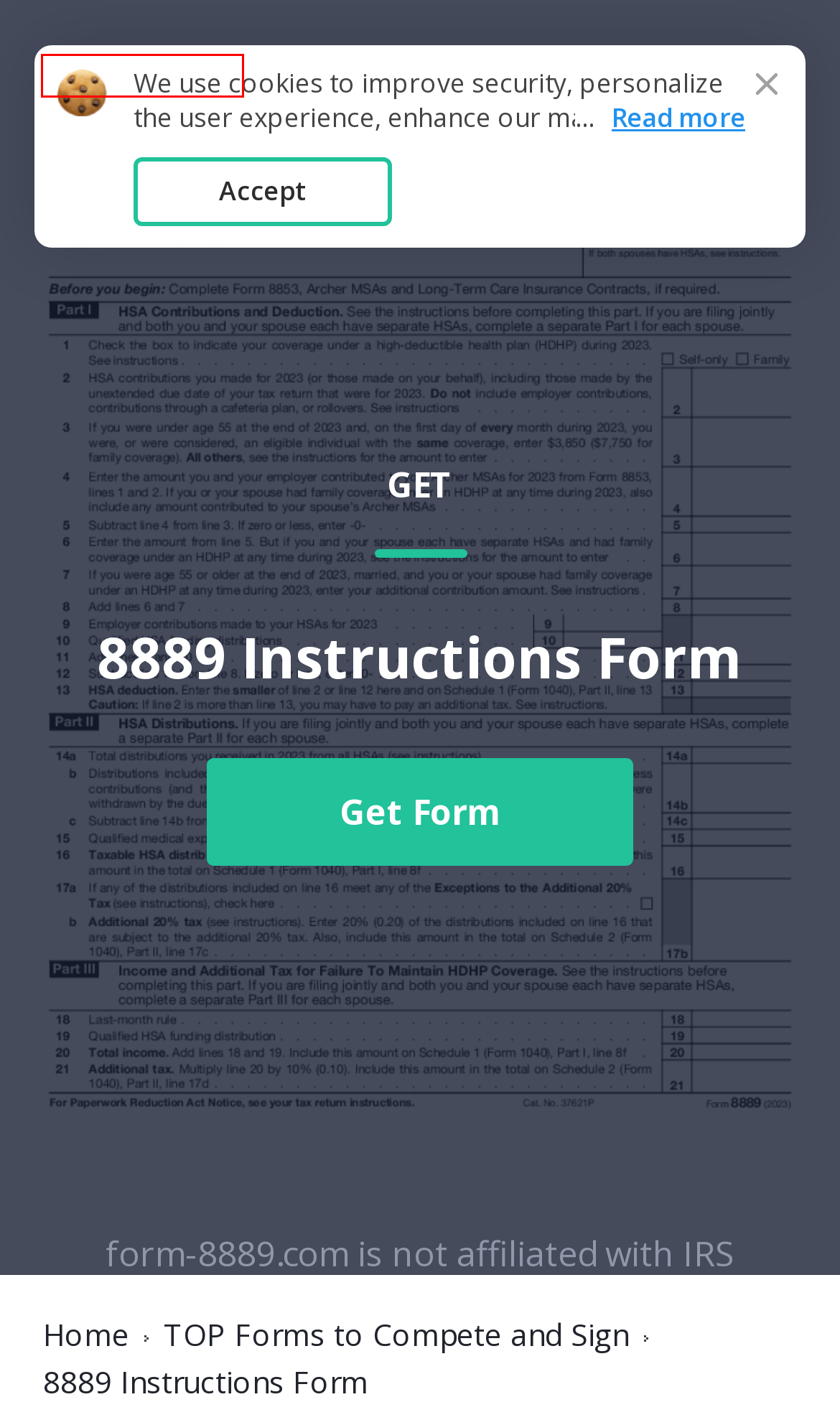You are presented with a screenshot of a webpage that includes a red bounding box around an element. Determine which webpage description best matches the page that results from clicking the element within the red bounding box. Here are the candidates:
A. Recaptcha
B. COOKIES
C. About Form 8889, Health Savings Accounts (HSAs) | Internal Revenue Service
D. DMCA
E. 2024 Form 8889 - Editable Online Blank in PDF
F. TERMS OF SERVICE
G. PRIVACY NOTICE
H. PATENTS

E